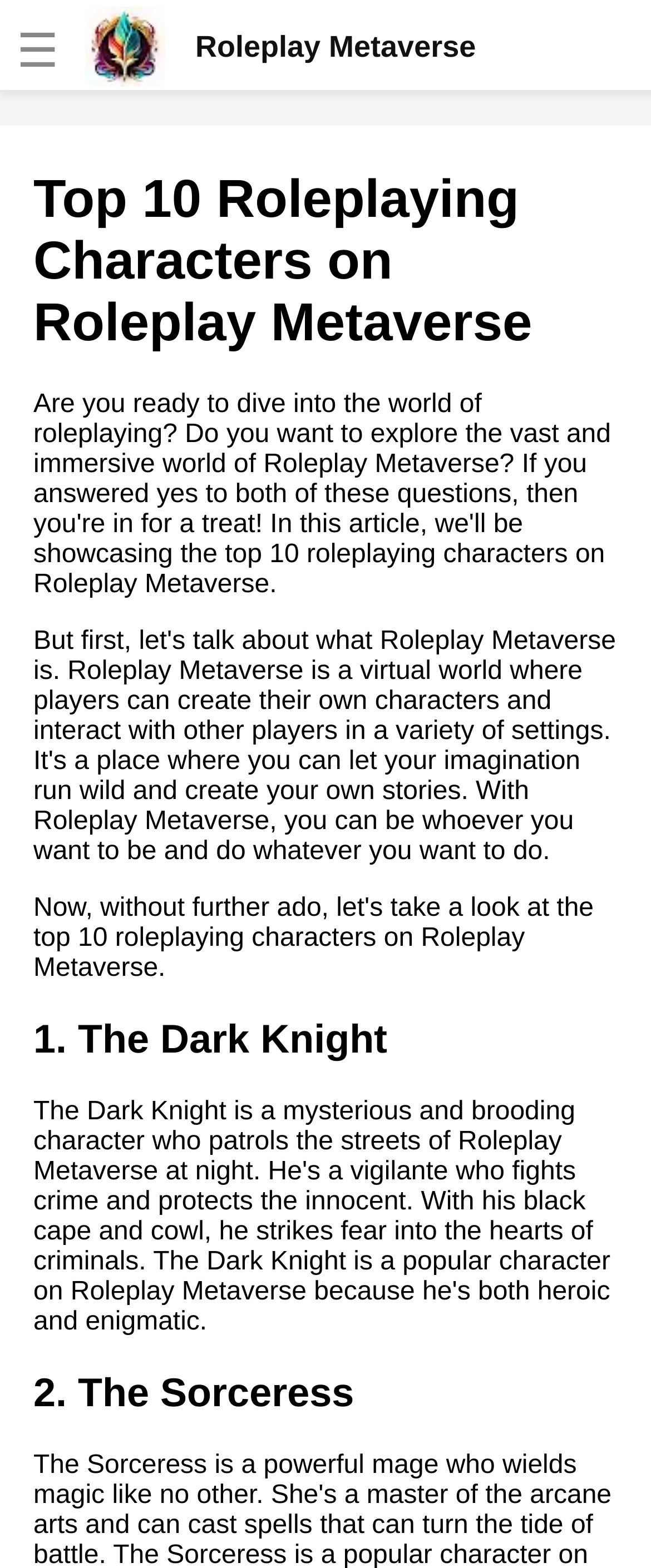Is there a logo on the webpage?
Please provide a single word or phrase based on the screenshot.

Yes